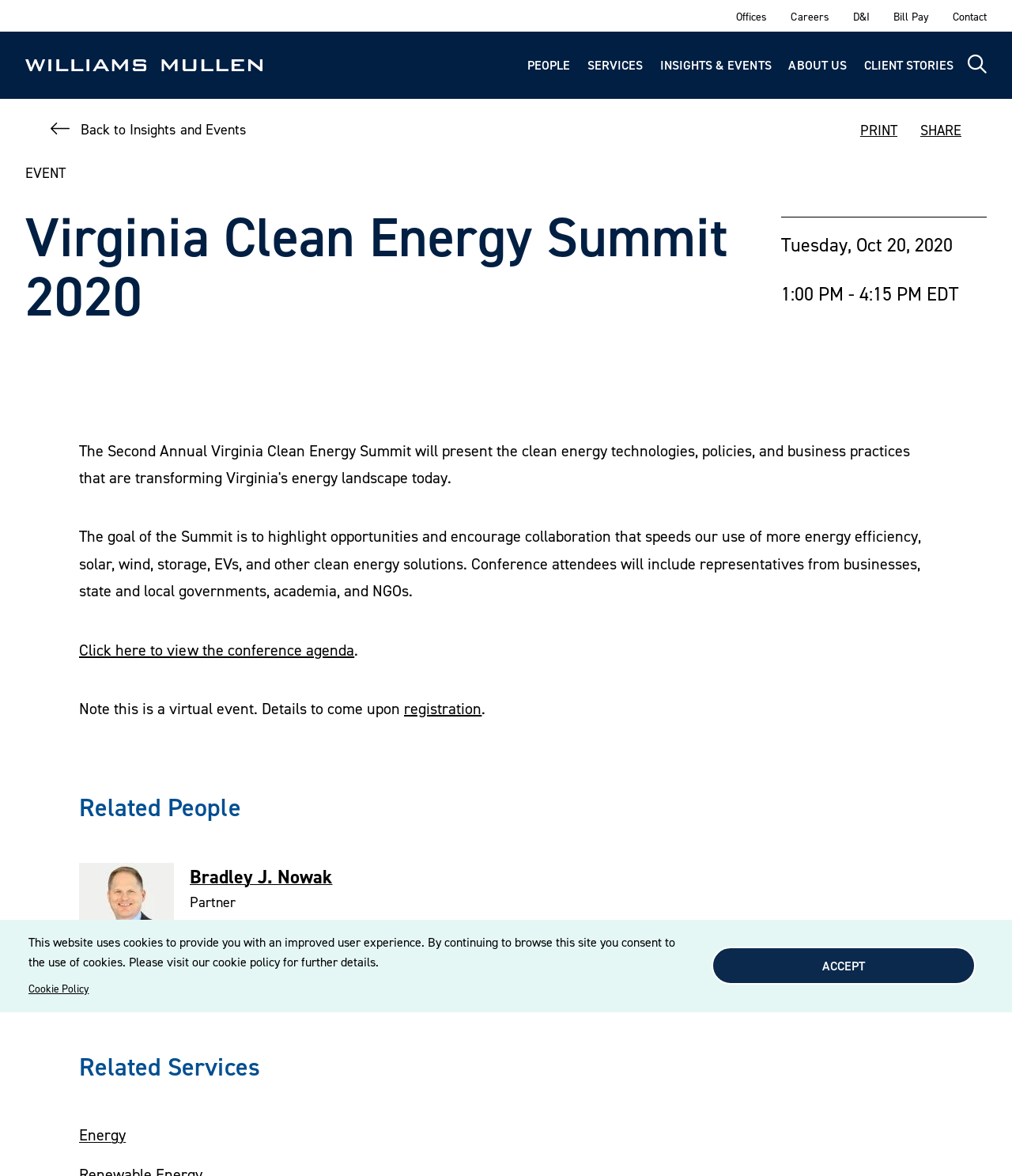Please identify the bounding box coordinates of the region to click in order to complete the task: "Click the 'HOME' link". The coordinates must be four float numbers between 0 and 1, specified as [left, top, right, bottom].

None